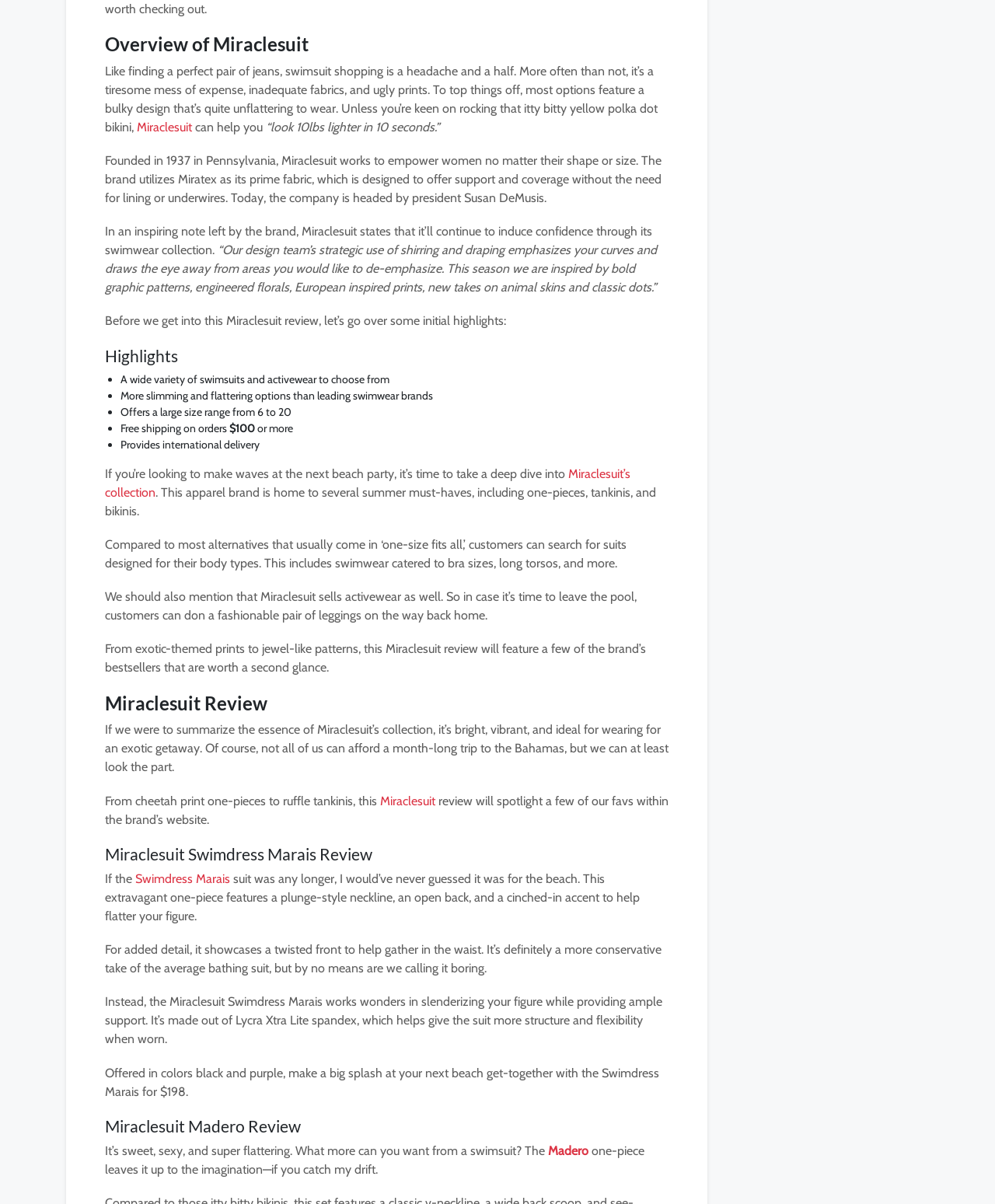What is the brand name of the swimwear?
Based on the image, give a one-word or short phrase answer.

Miraclesuit